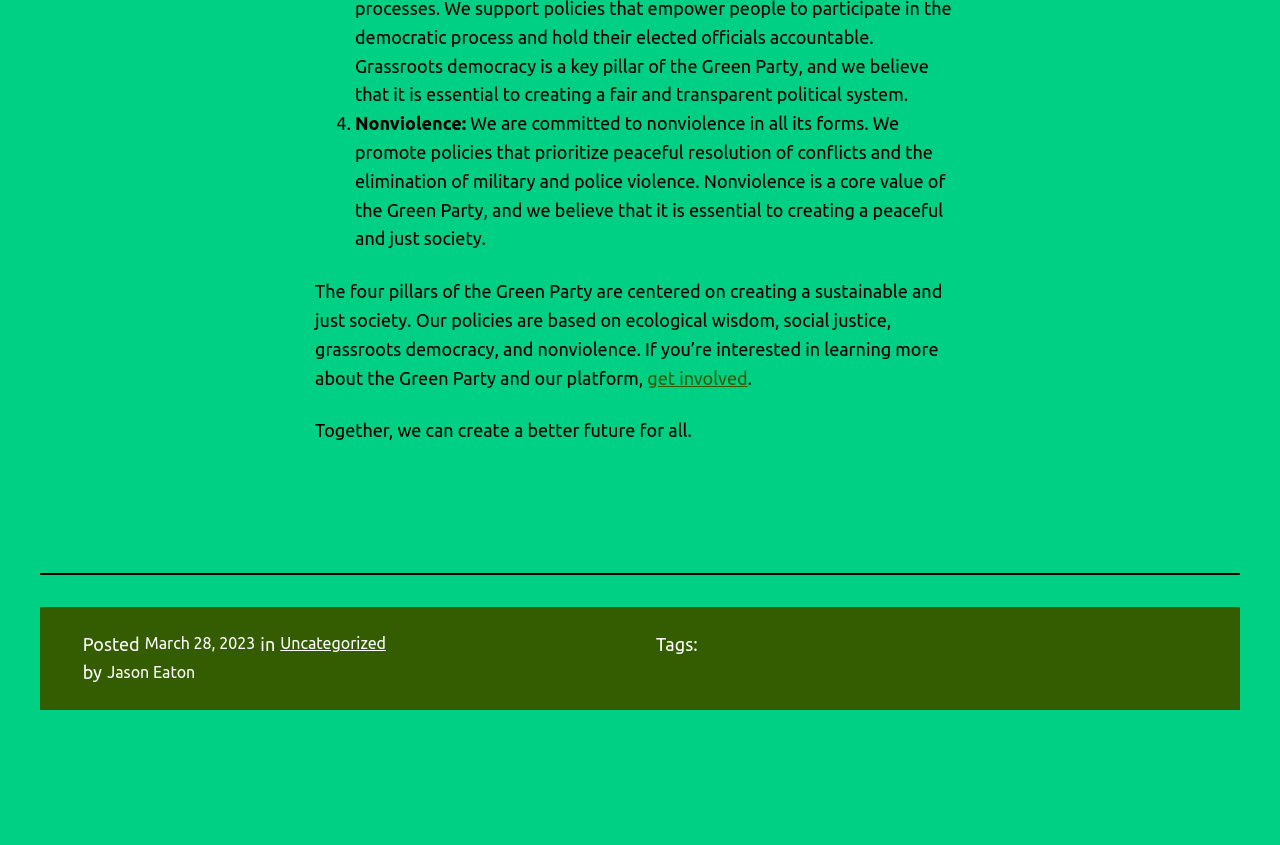Identify the bounding box for the element characterized by the following description: "Uncategorized".

[0.219, 0.751, 0.302, 0.772]